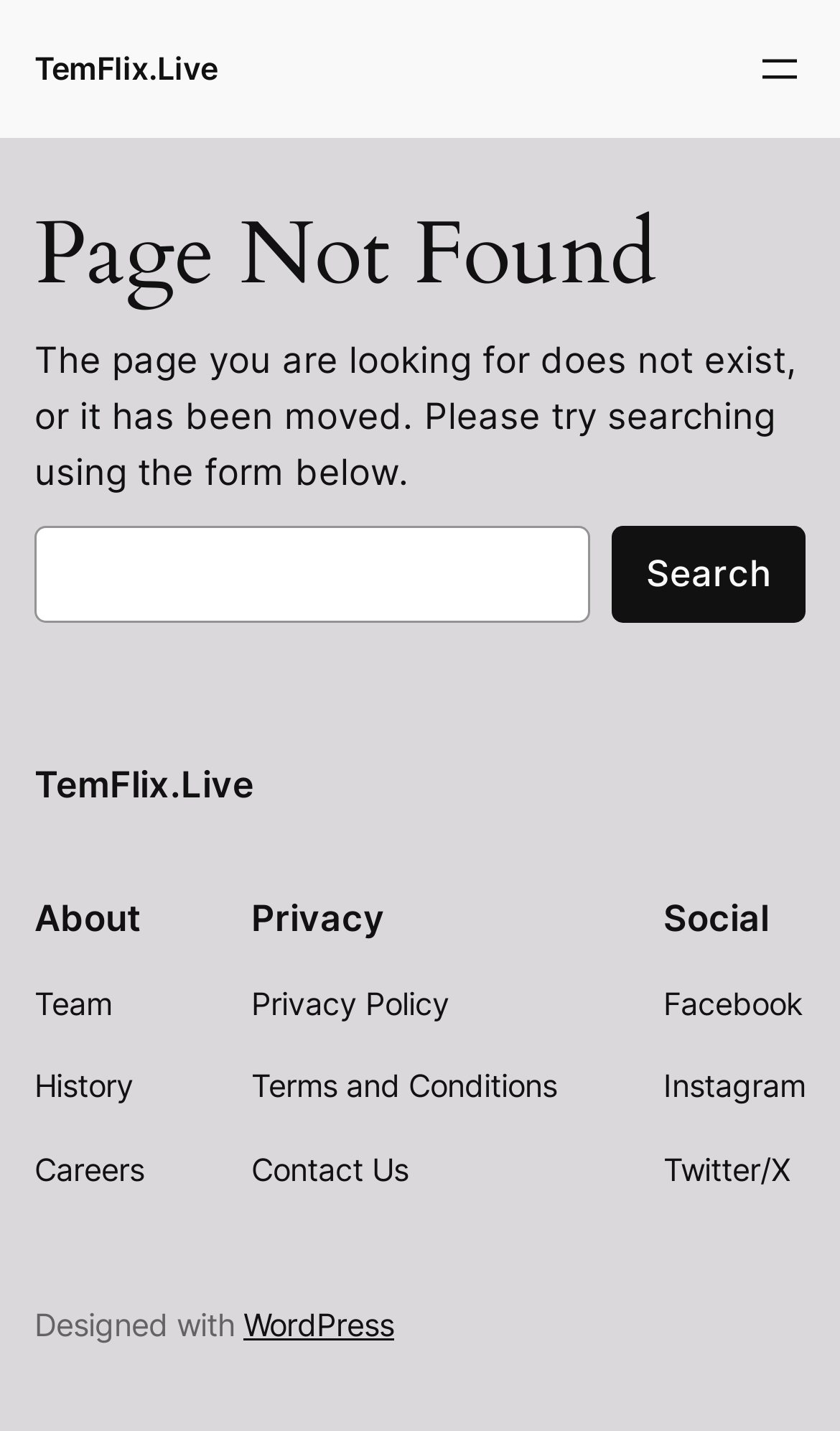Kindly determine the bounding box coordinates of the area that needs to be clicked to fulfill this instruction: "Go to About".

[0.041, 0.626, 0.172, 0.656]